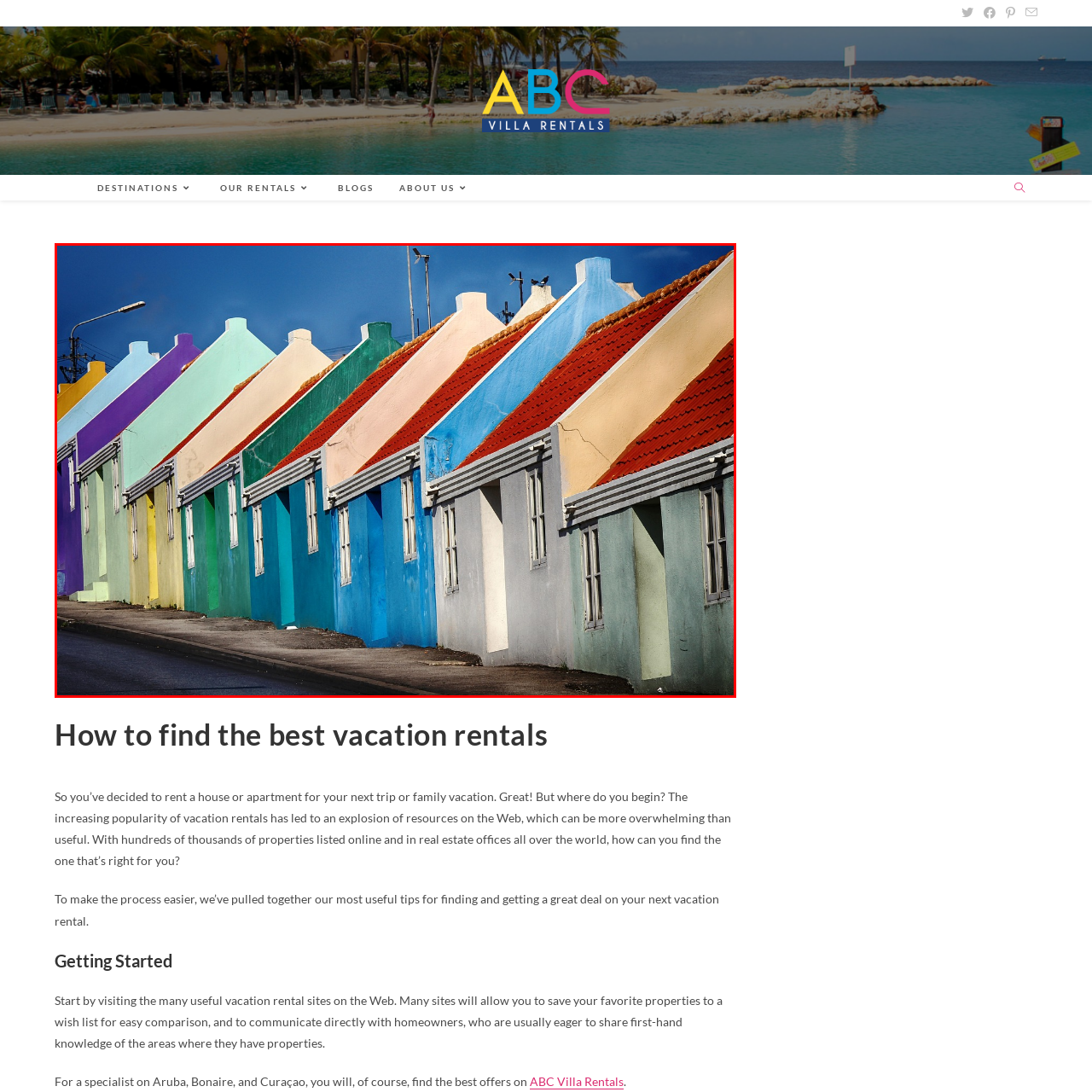Describe all the elements and activities occurring in the red-outlined area of the image extensively.

The image showcases a vibrant row of colorful houses, each uniquely painted, contributing to a lively urban landscape. The roofs are adorned with terracotta tiles, contrasting beautifully with the pastel colors of the walls. This charming scene evokes a warm, inviting atmosphere perfect for vacation rentals, highlighting the appeal of colorful destinations like those featured in the ABC Villa Rentals blog. The setting exemplifies the allure of picturesque vacation spots, making it an ideal representation of finding the perfect rental for your next getaway.